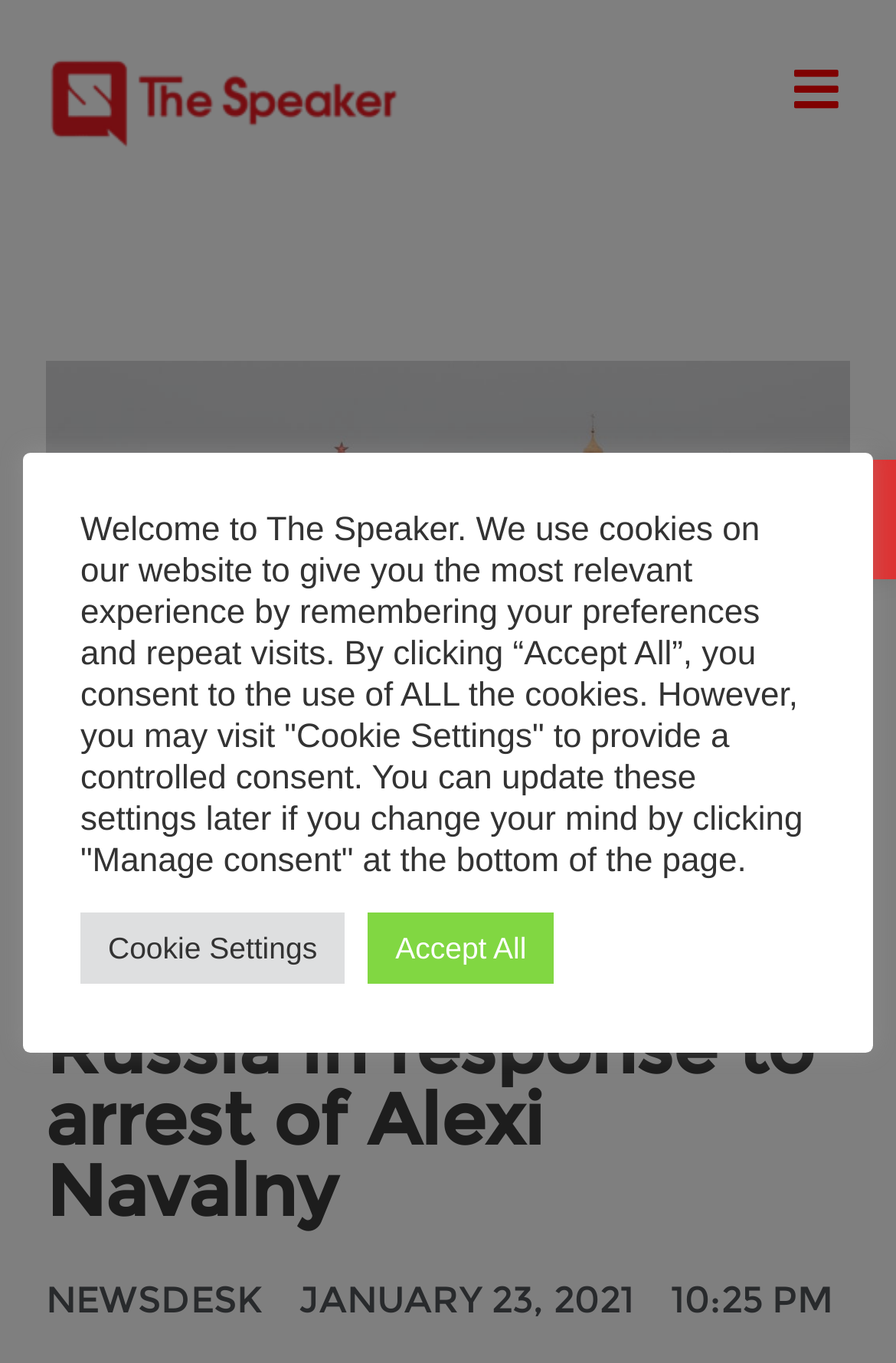What is the name of the website?
Deliver a detailed and extensive answer to the question.

I found the name of the website by looking at the root element which has the text 'Protests take place in Russia in response to arrest of Alexi Navalny - The Speaker'.